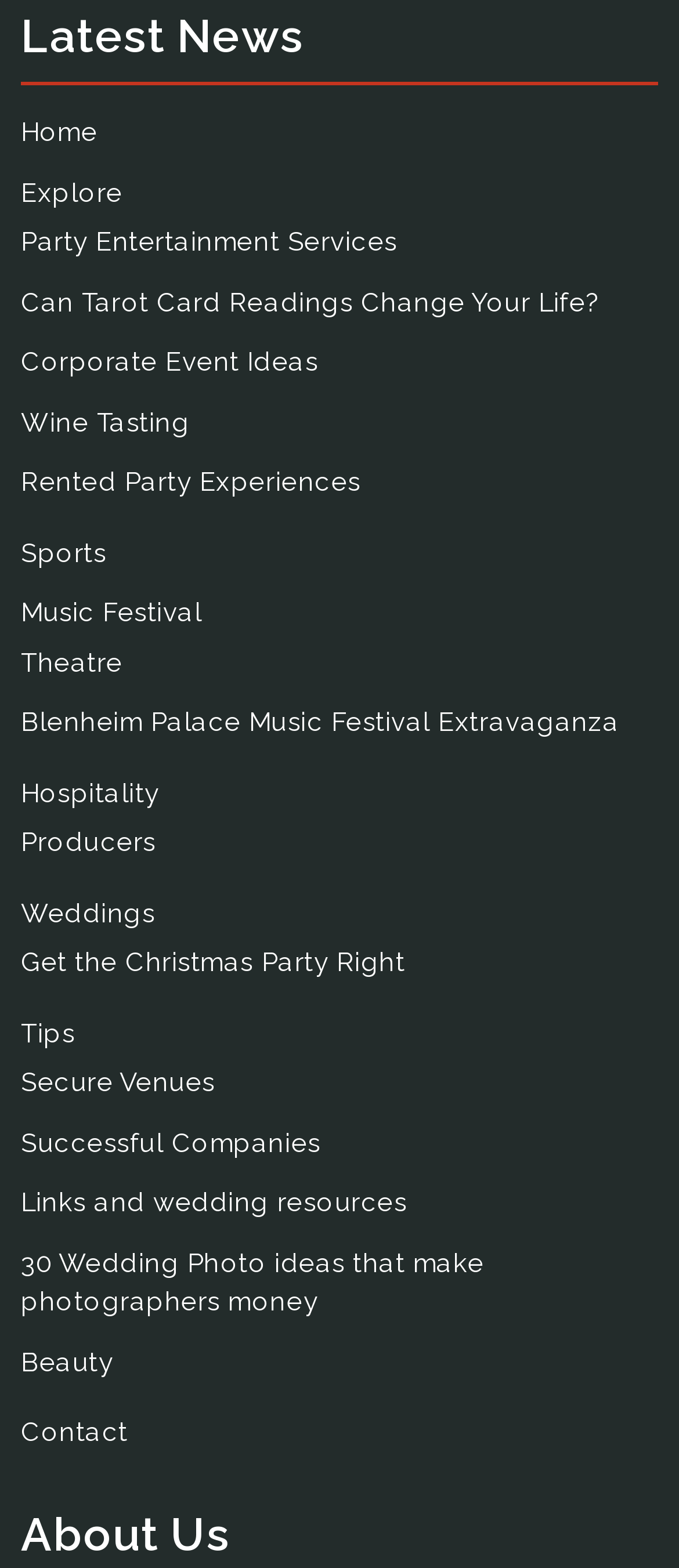Find the bounding box coordinates for the area that should be clicked to accomplish the instruction: "Contact us".

[0.031, 0.904, 0.189, 0.924]